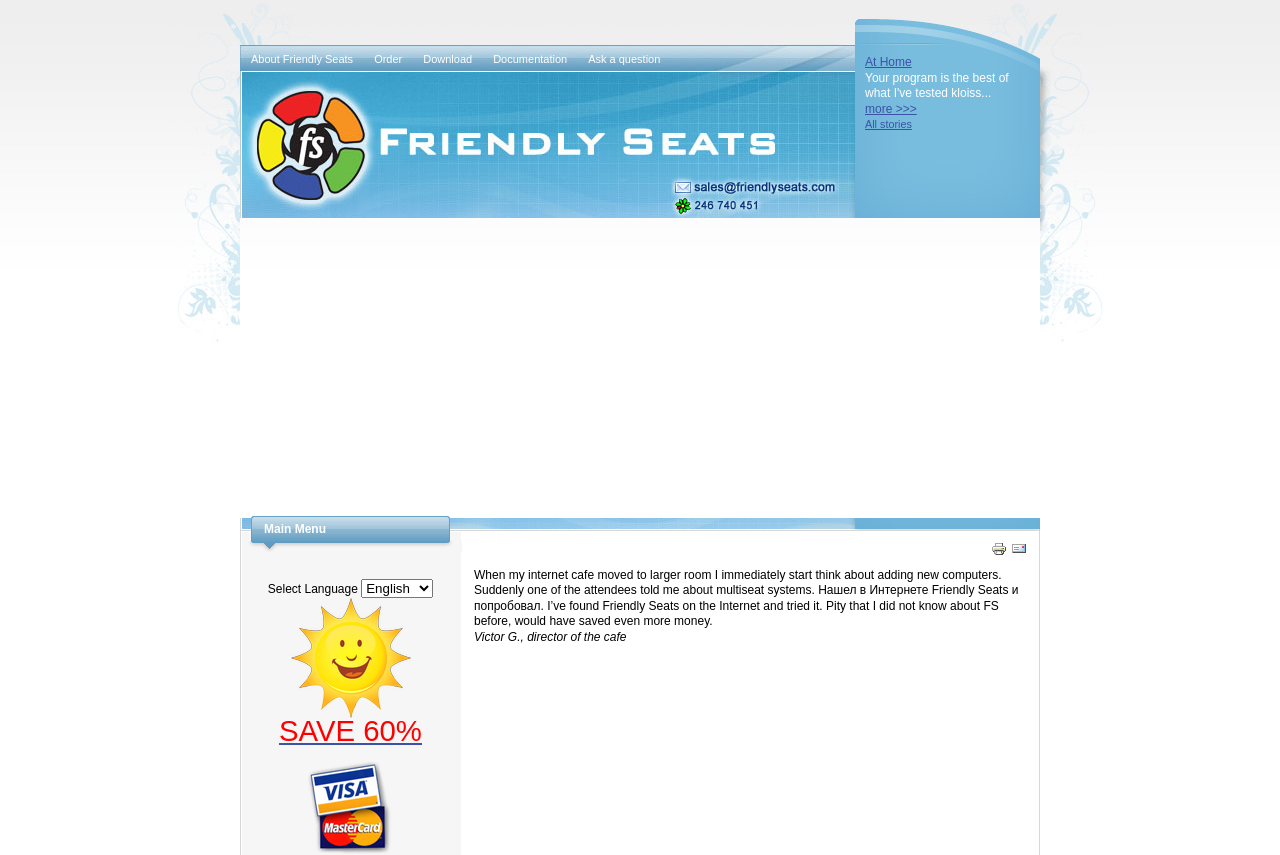Determine the bounding box coordinates for the region that must be clicked to execute the following instruction: "Click on Ask a question".

[0.452, 0.053, 0.524, 0.083]